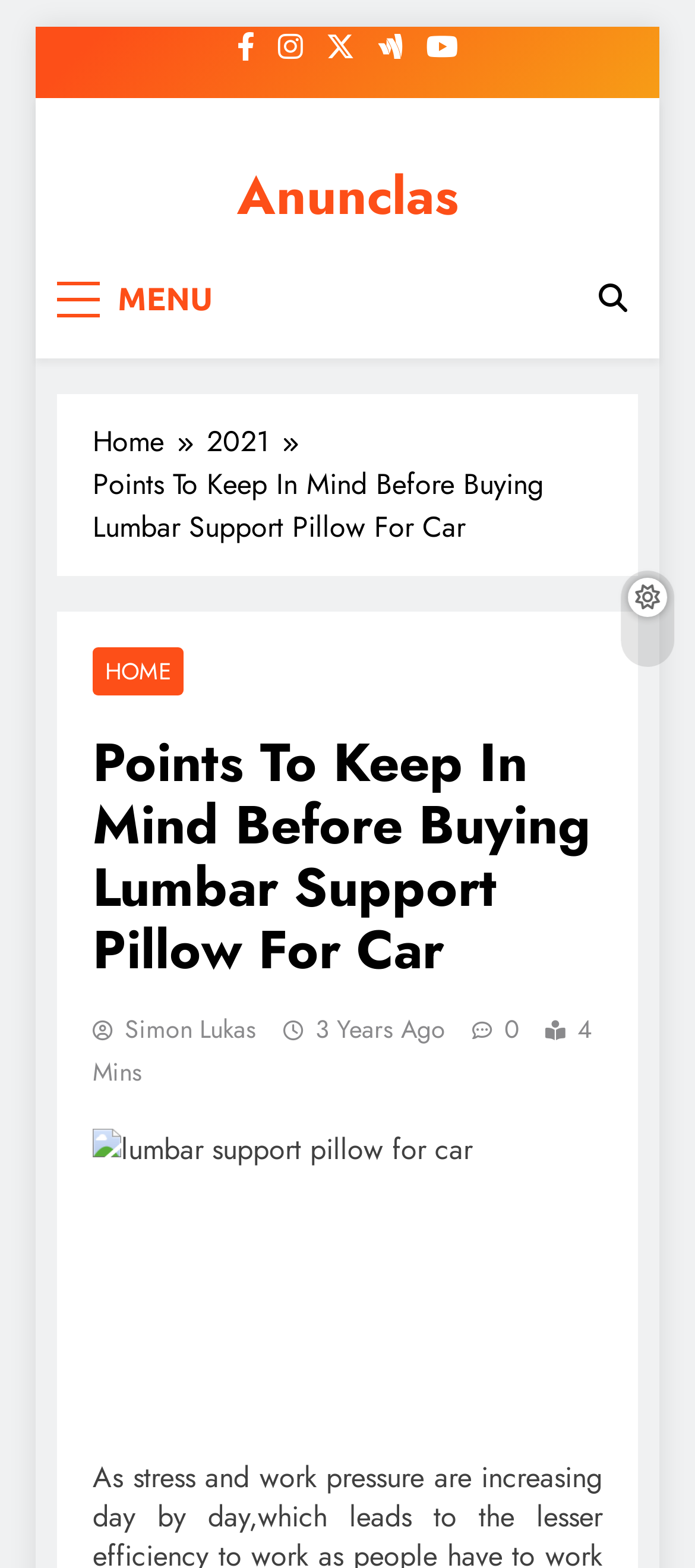Answer the question in one word or a short phrase:
When was the article published?

3 Years Ago